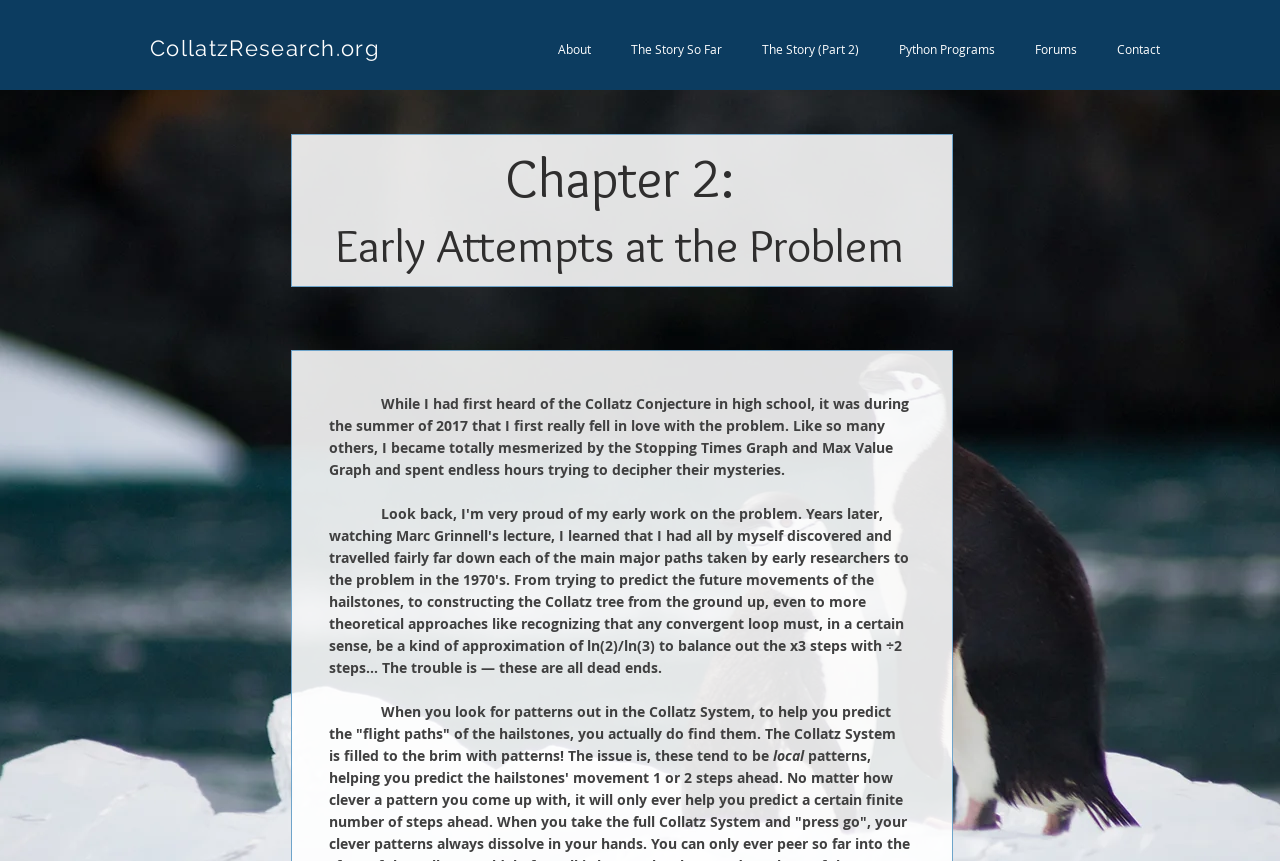What is the author's attitude towards the Collatz Conjecture?
Please give a well-detailed answer to the question.

The author's attitude towards the Collatz Conjecture can be inferred from the text, which states 'I became totally mesmerized by the Stopping Times Graph and Max Value Graph and spent endless hours trying to decipher their mysteries'.